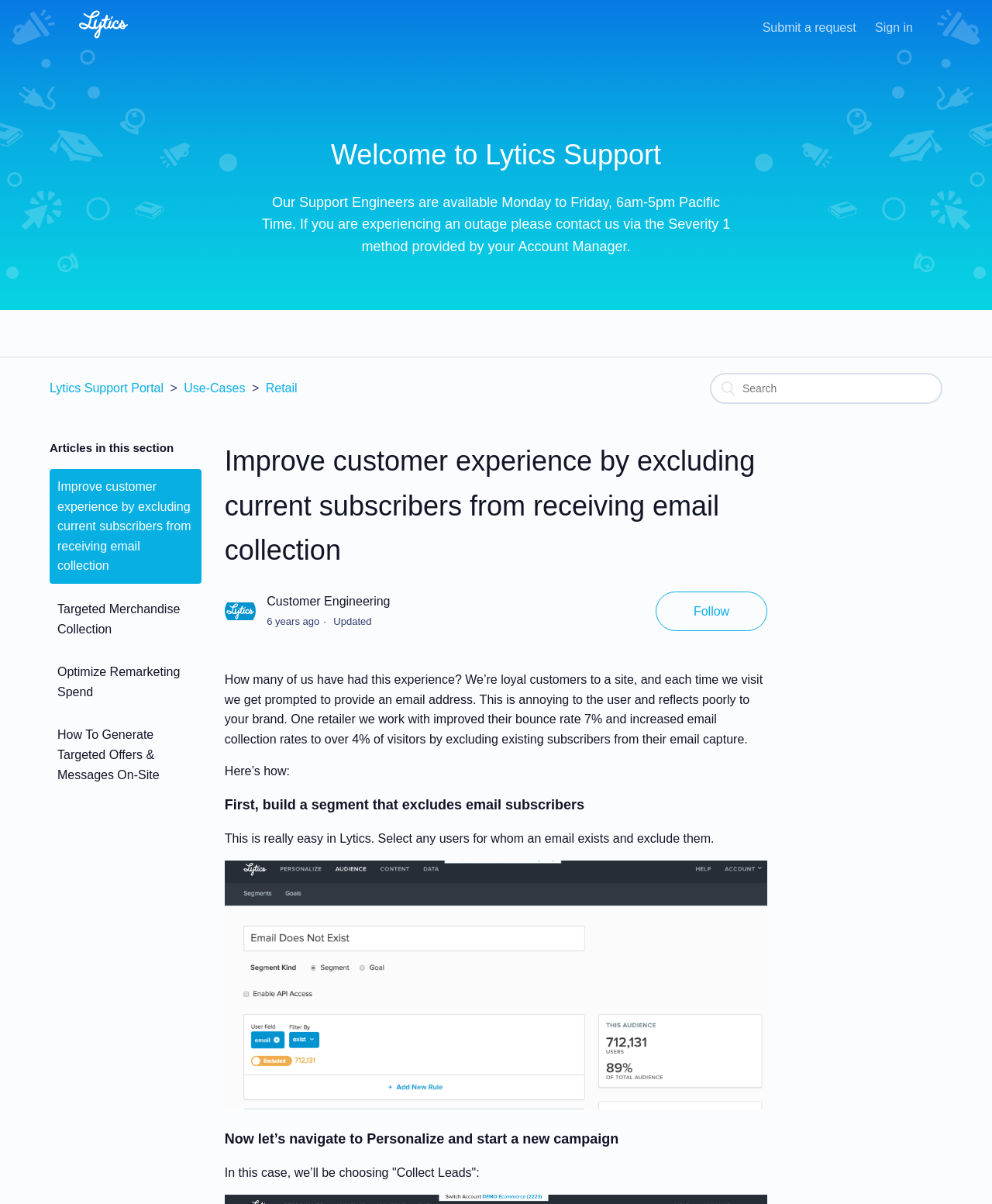Ascertain the bounding box coordinates for the UI element detailed here: "Sign in". The coordinates should be provided as [left, top, right, bottom] with each value being a float between 0 and 1.

[0.882, 0.015, 0.936, 0.031]